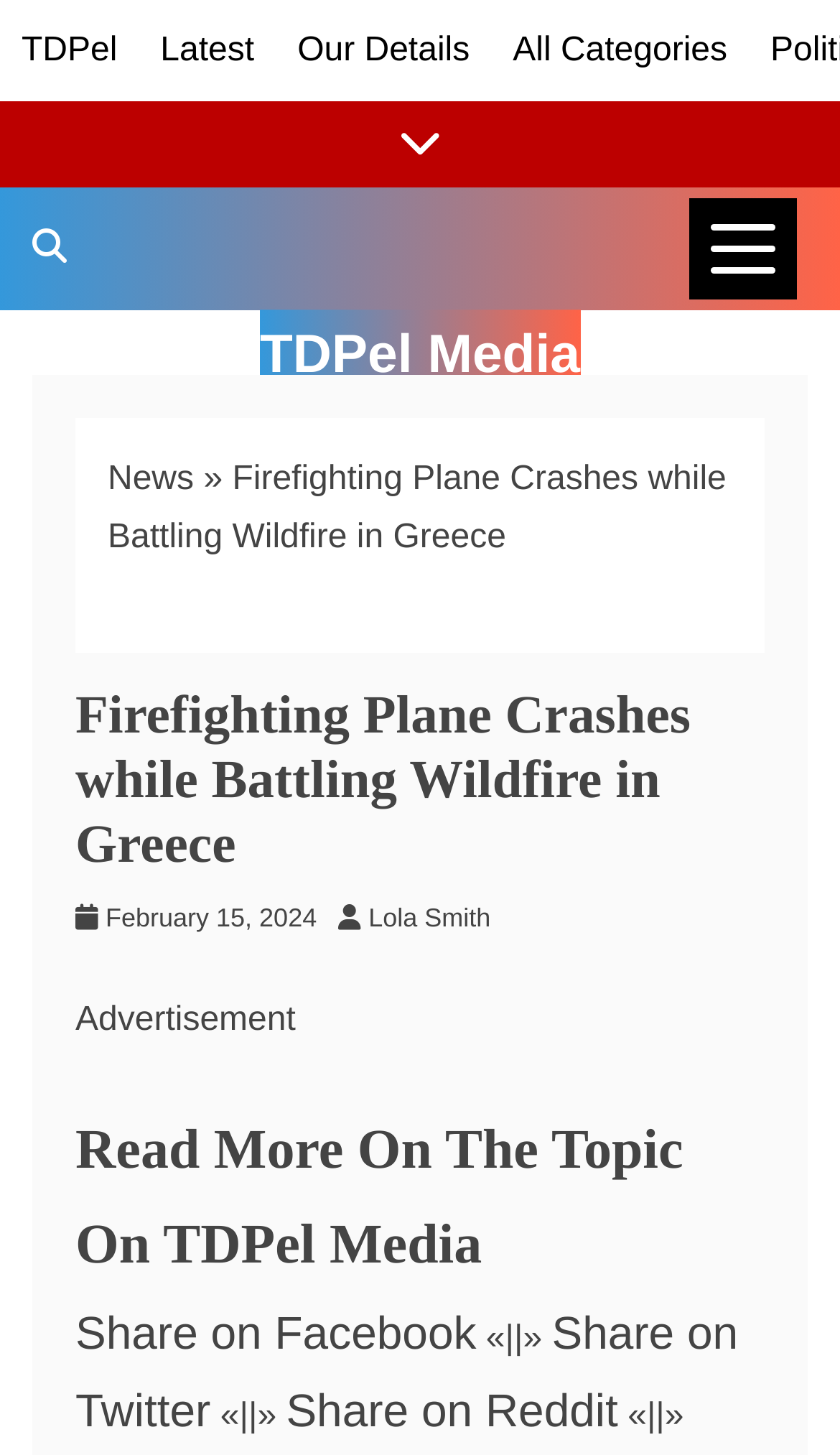What is the topic of the article?
Using the information from the image, answer the question thoroughly.

I found the heading 'Firefighting Plane Crashes while Battling Wildfire in Greece' in the article, which indicates that this is the topic of the article.